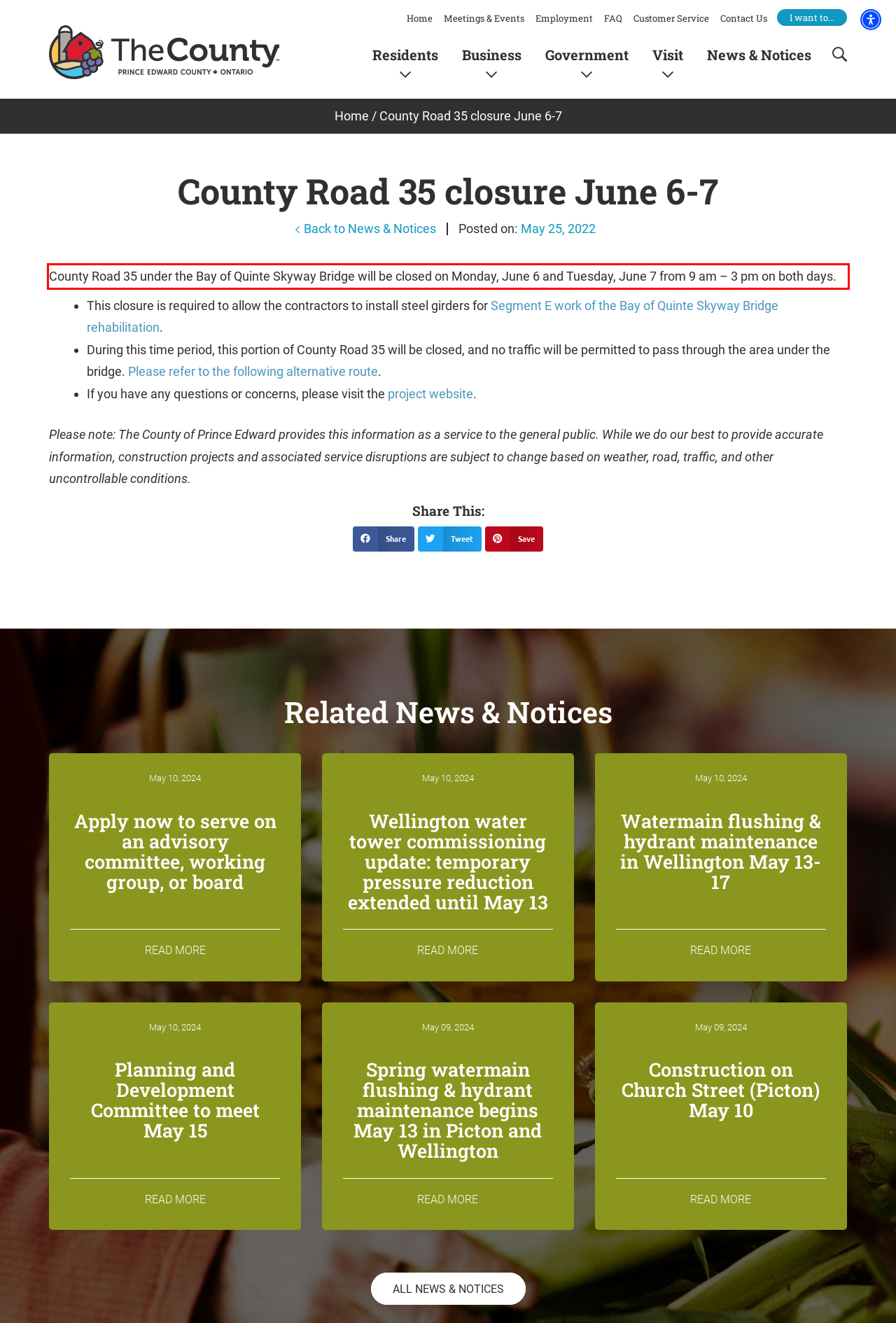Look at the webpage screenshot and recognize the text inside the red bounding box.

County Road 35 under the Bay of Quinte Skyway Bridge will be closed on Monday, June 6 and Tuesday, June 7 from 9 am – 3 pm on both days.